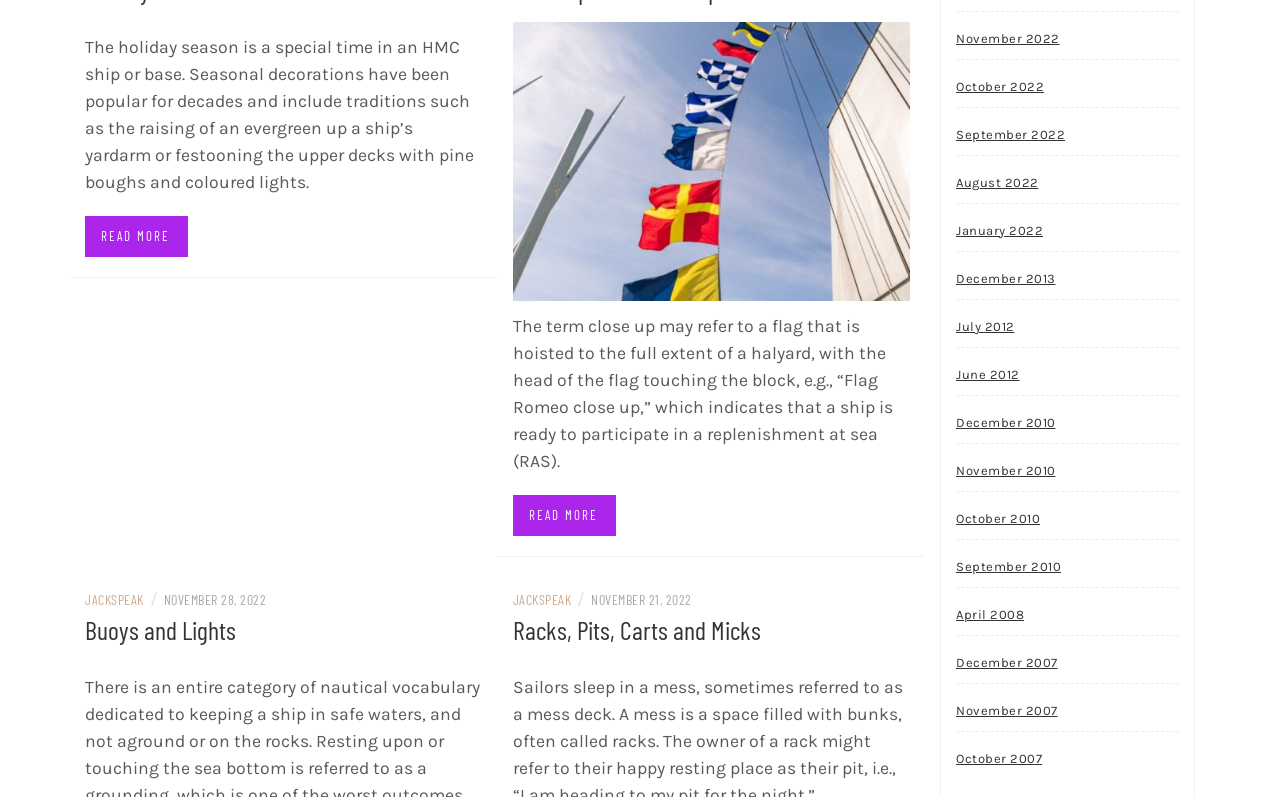Specify the bounding box coordinates of the element's area that should be clicked to execute the given instruction: "Go to Ipswich Gigs". The coordinates should be four float numbers between 0 and 1, i.e., [left, top, right, bottom].

None